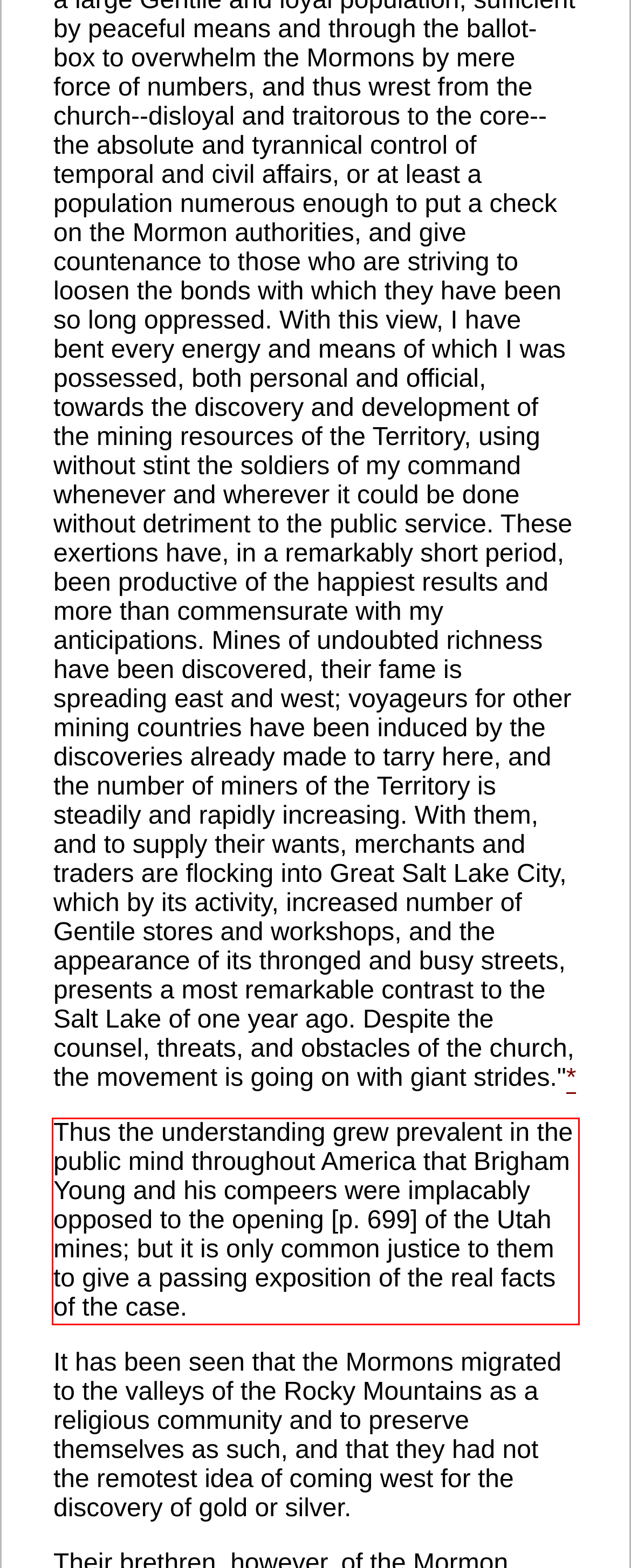Please examine the screenshot of the webpage and read the text present within the red rectangle bounding box.

Thus the understanding grew prevalent in the public mind throughout America that Brigham Young and his compeers were implacably opposed to the opening [p. 699] of the Utah mines; but it is only common justice to them to give a passing exposition of the real facts of the case.